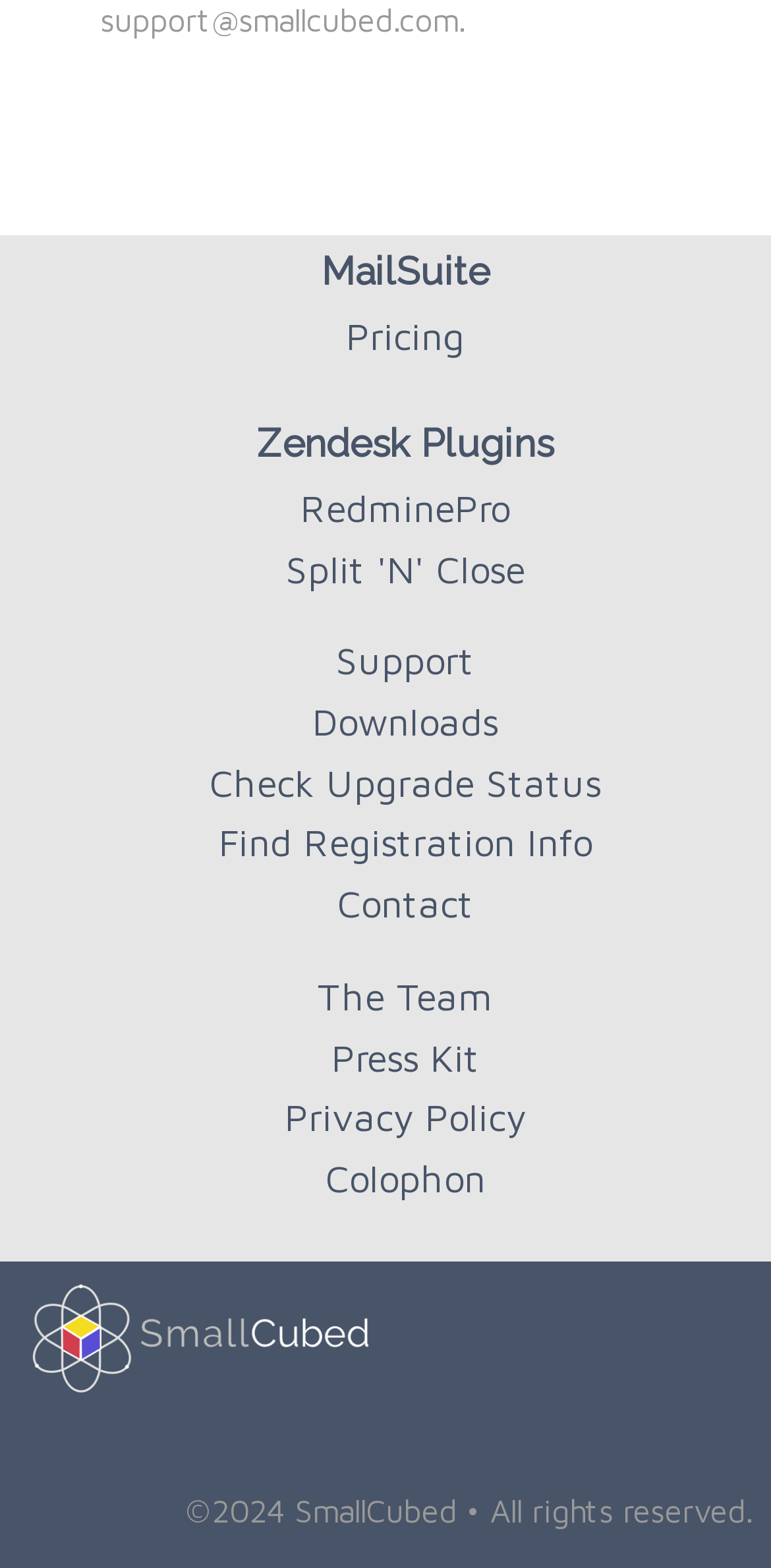Find and specify the bounding box coordinates that correspond to the clickable region for the instruction: "download software".

[0.405, 0.445, 0.646, 0.474]